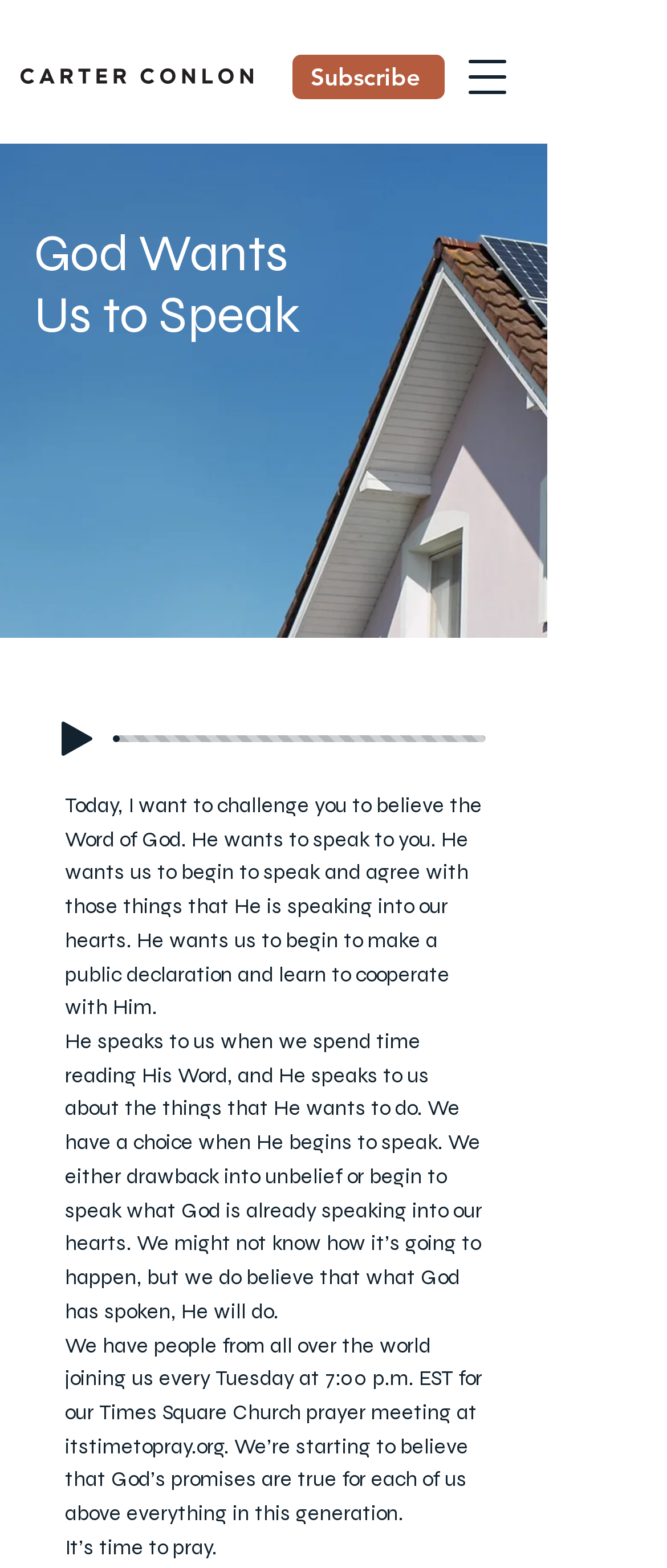Determine the bounding box for the HTML element described here: "parent_node: Subscribe aria-label="Open navigation menu"". The coordinates should be given as [left, top, right, bottom] with each number being a float between 0 and 1.

[0.667, 0.022, 0.795, 0.076]